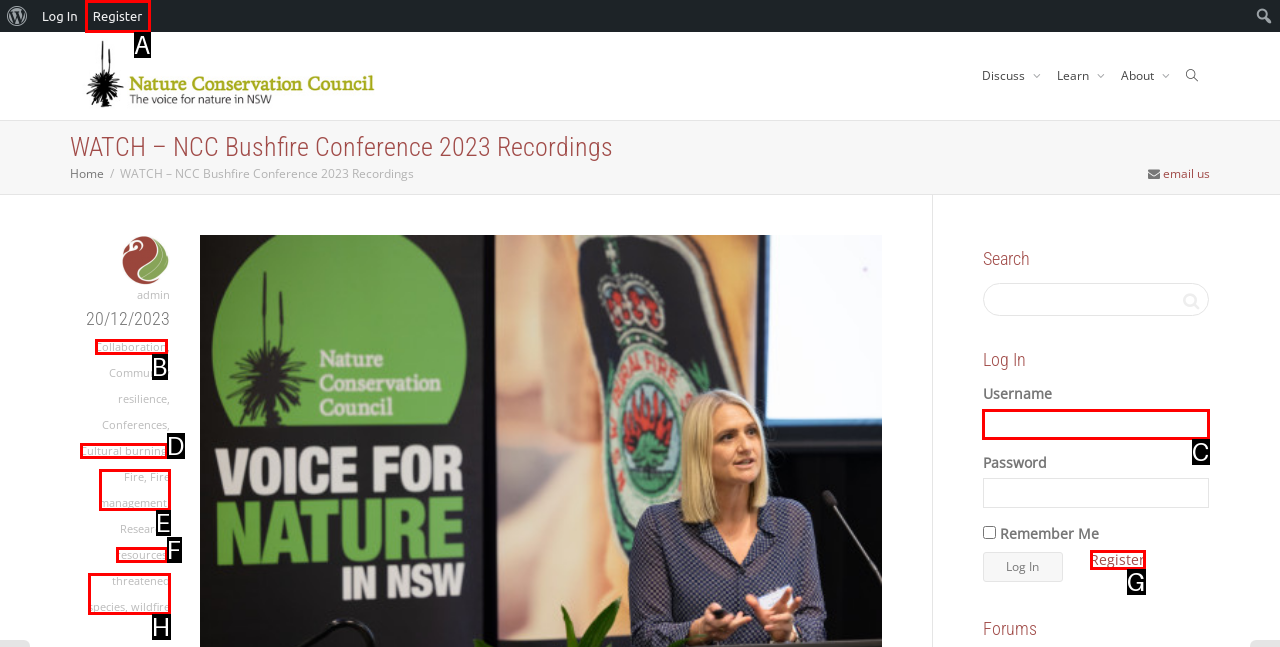Identify the HTML element that corresponds to the description: parent_node: Username name="log"
Provide the letter of the matching option from the given choices directly.

C